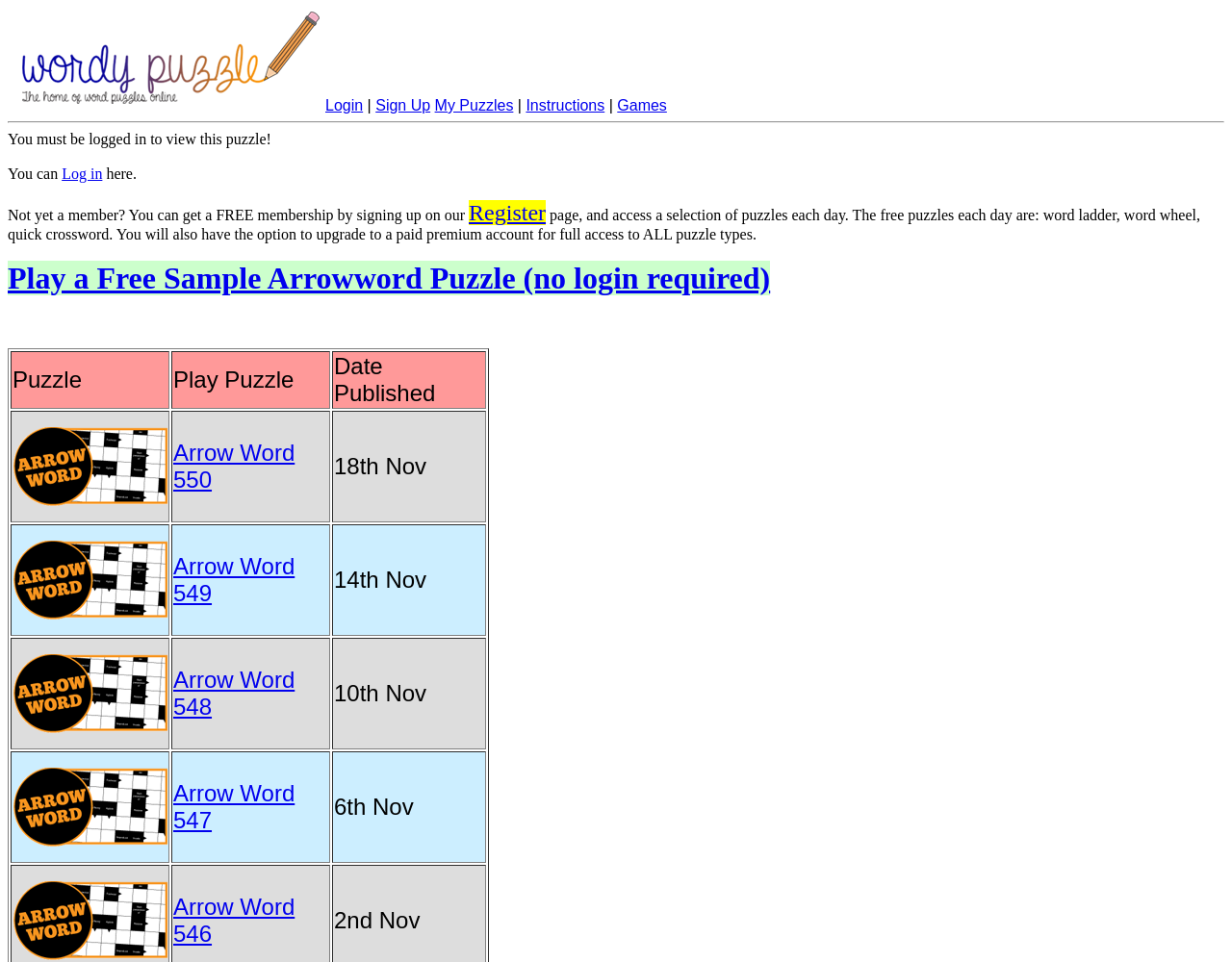Detail the features and information presented on the webpage.

This webpage appears to be a puzzle website, with a focus on Arrow Word puzzles. At the top of the page, there is a navigation bar with several links, including "Login", "Sign Up", "My Puzzles", "Instructions", and "Games". 

Below the navigation bar, there is a horizontal separator line. The main content of the page is divided into two sections. The first section is a message informing users that they must be logged in to view the puzzle, with links to "Log in" and "Register" for free membership. This section also describes the benefits of registering, including access to a selection of puzzles each day.

The second section is a table or grid containing a list of Arrow Word puzzles. Each row in the grid represents a single puzzle, with columns for the puzzle name, a "Play Puzzle" button, and the date published. There are four rows in the grid, each with a puzzle name, a "Play Puzzle" link, and a date published. The puzzle names are "Arrow Word 550", "Arrow Word 549", "Arrow Word 548", and "Arrow Word 547", with corresponding dates "18th Nov", "14th Nov", "10th Nov", and "6th Nov". Each puzzle name has an accompanying image of an Arrow Word puzzle.